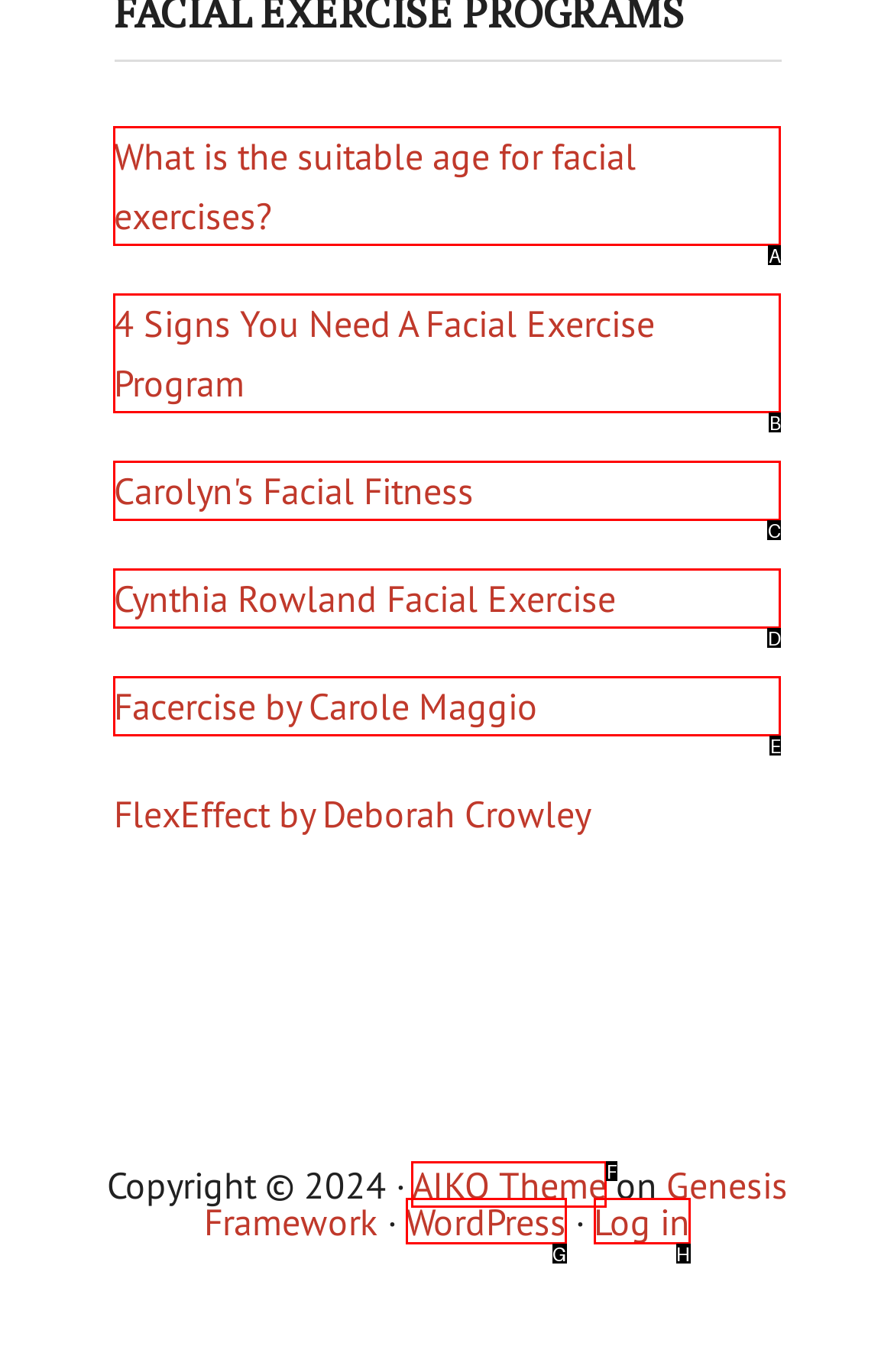From the description: Facercise by Carole Maggio, select the HTML element that fits best. Reply with the letter of the appropriate option.

E